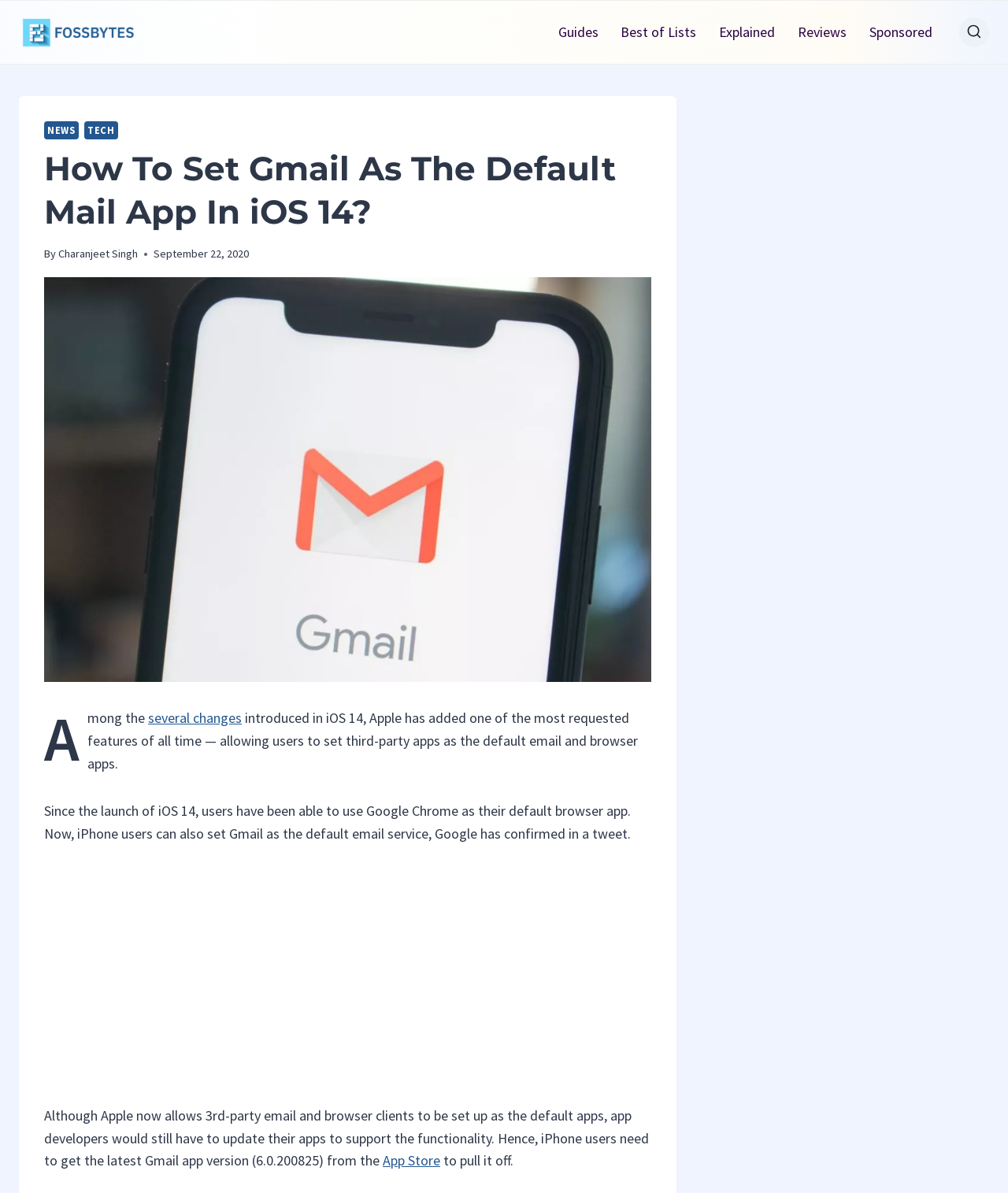Please determine the bounding box coordinates of the element's region to click for the following instruction: "Read the article by Charanjeet Singh".

[0.058, 0.207, 0.137, 0.218]